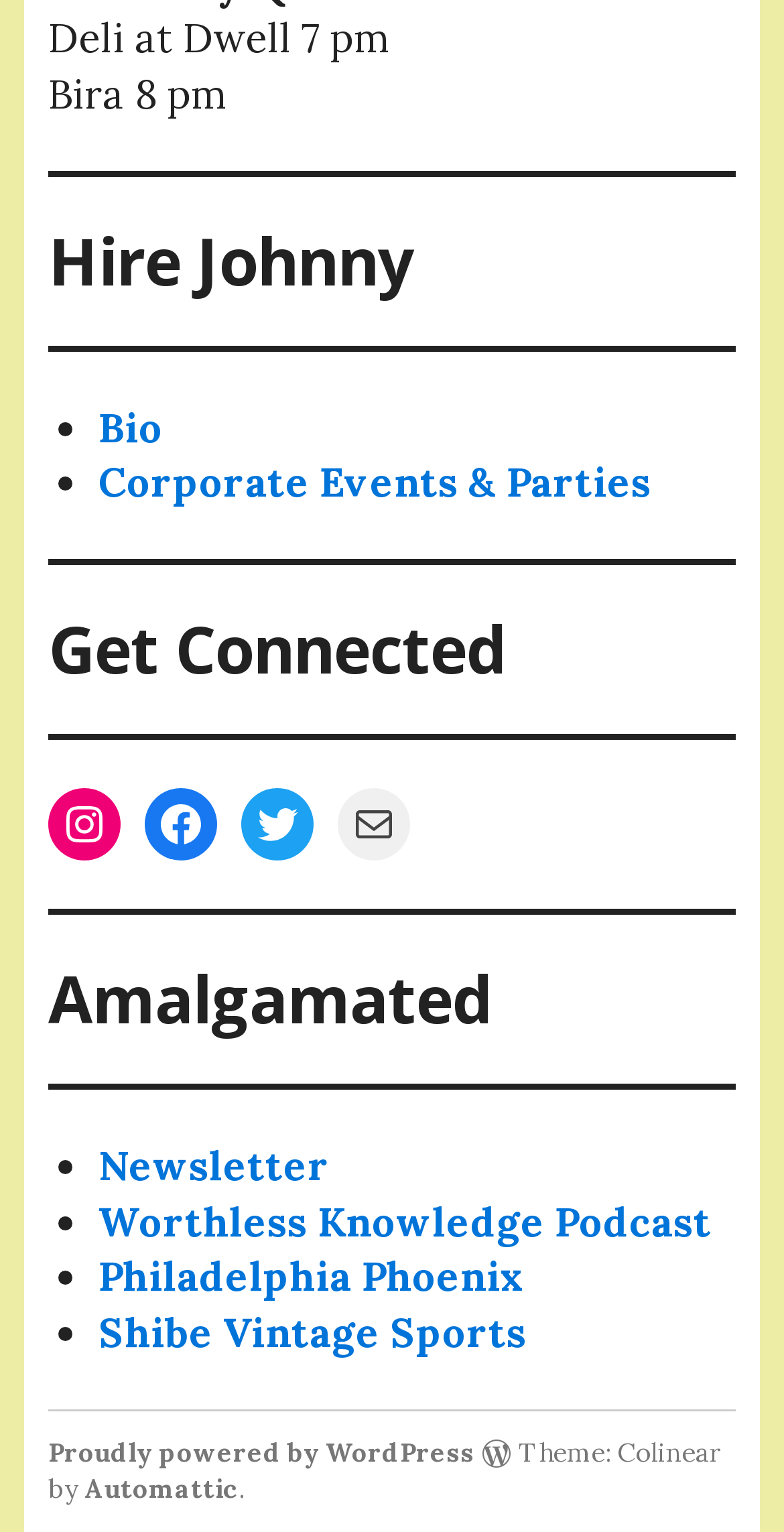Give a short answer to this question using one word or a phrase:
What is the name of the podcast mentioned on the webpage?

Worthless Knowledge Podcast